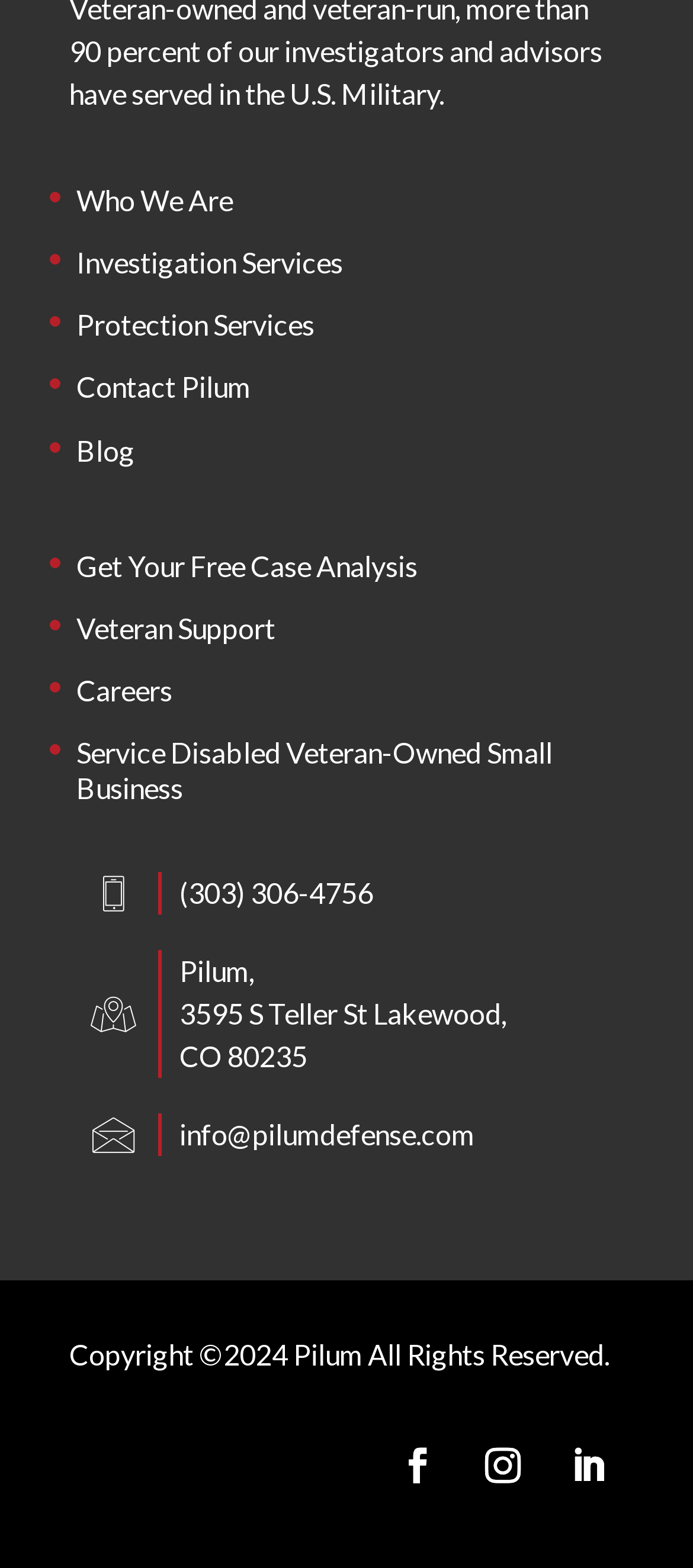Please answer the following question using a single word or phrase: How many links are in the top navigation menu?

6